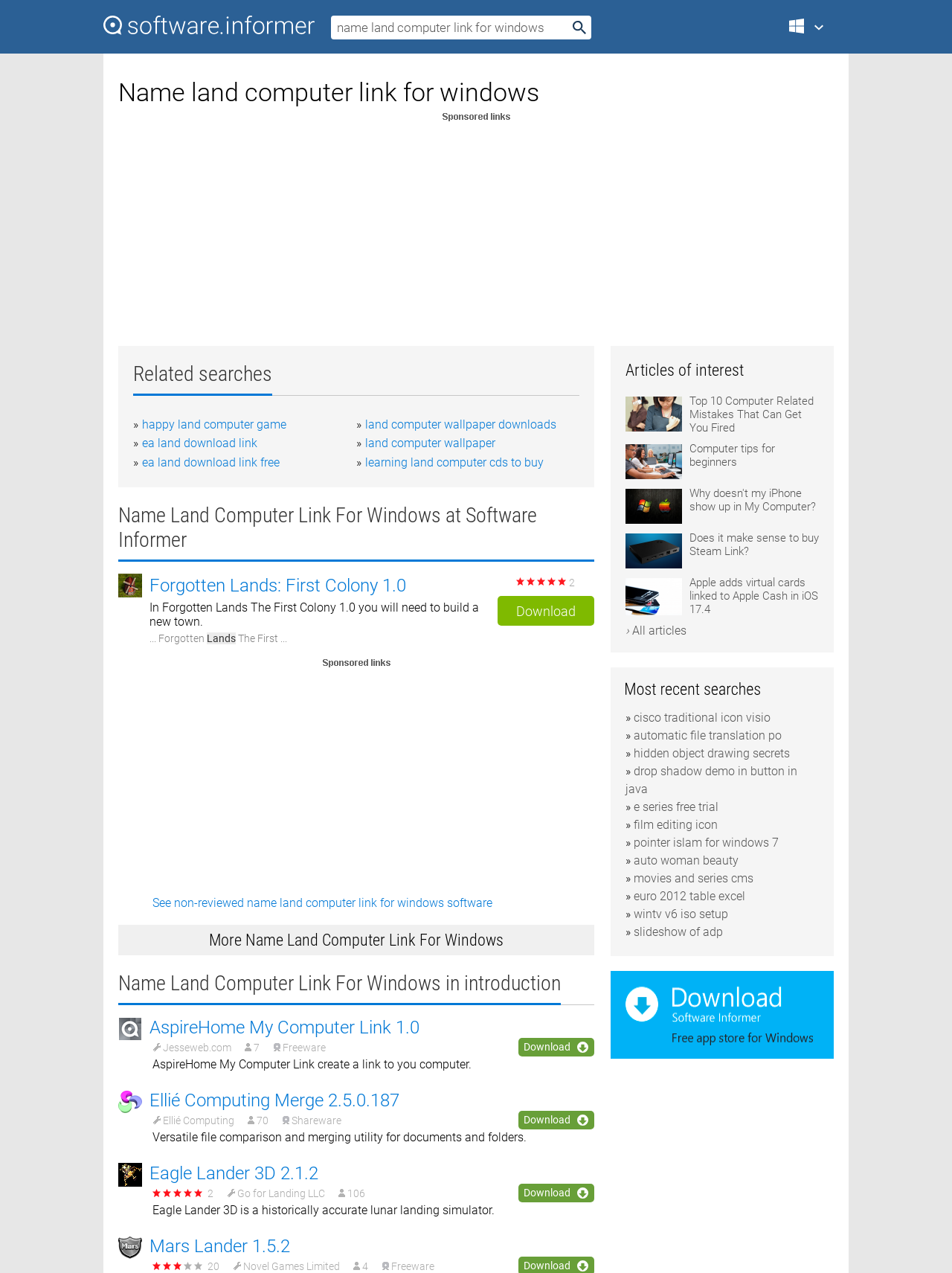How many votes does the Forgotten Lands: First Colony software have?
Can you provide a detailed and comprehensive answer to the question?

I looked at the votes for the Forgotten Lands: First Colony software and found that it has 2 votes.